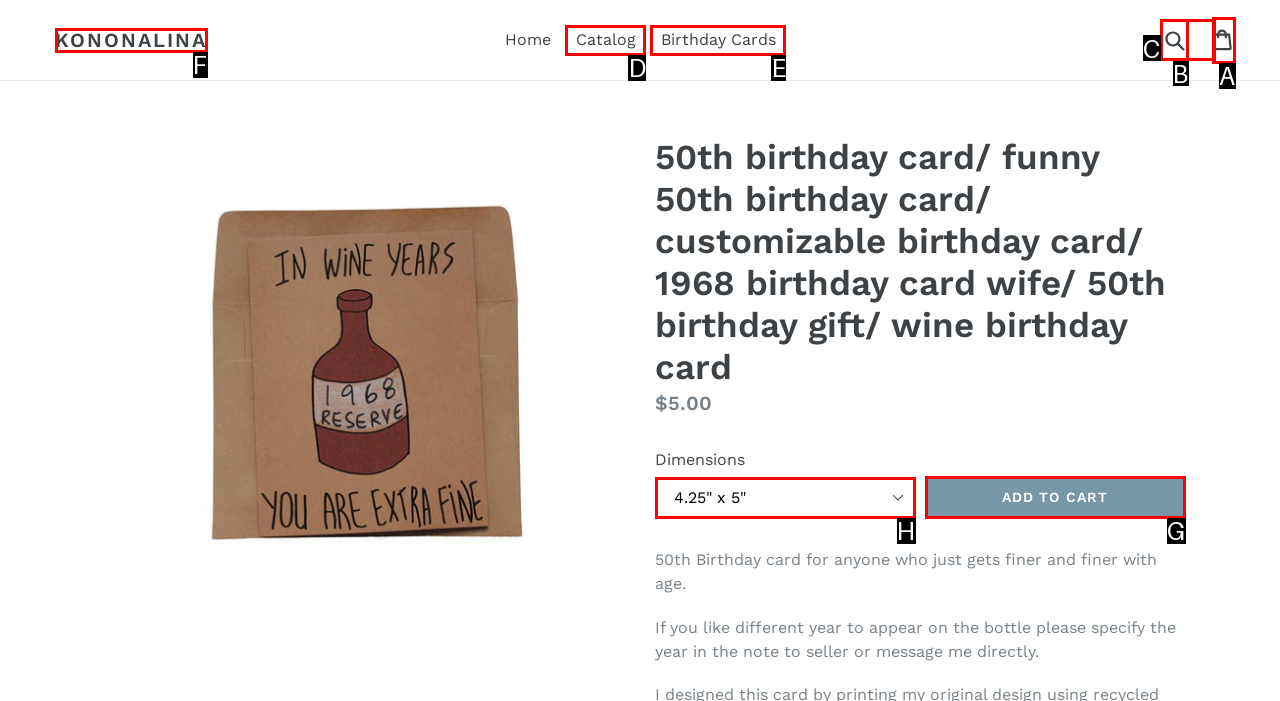Select the letter that corresponds to the UI element described as: Birthday Cards
Answer by providing the letter from the given choices.

E